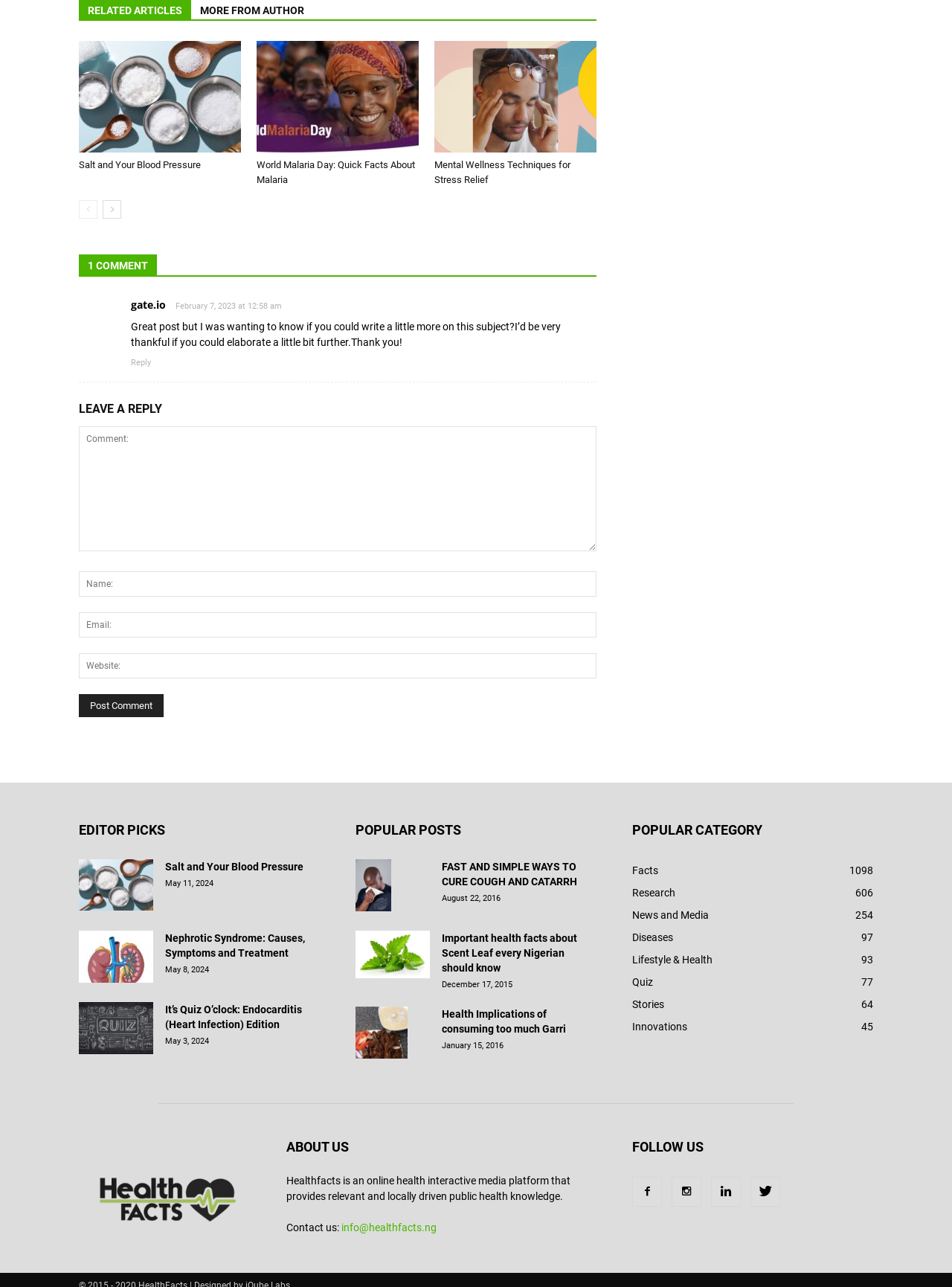Locate the bounding box coordinates of the area that needs to be clicked to fulfill the following instruction: "Search for something". The coordinates should be in the format of four float numbers between 0 and 1, namely [left, top, right, bottom].

None